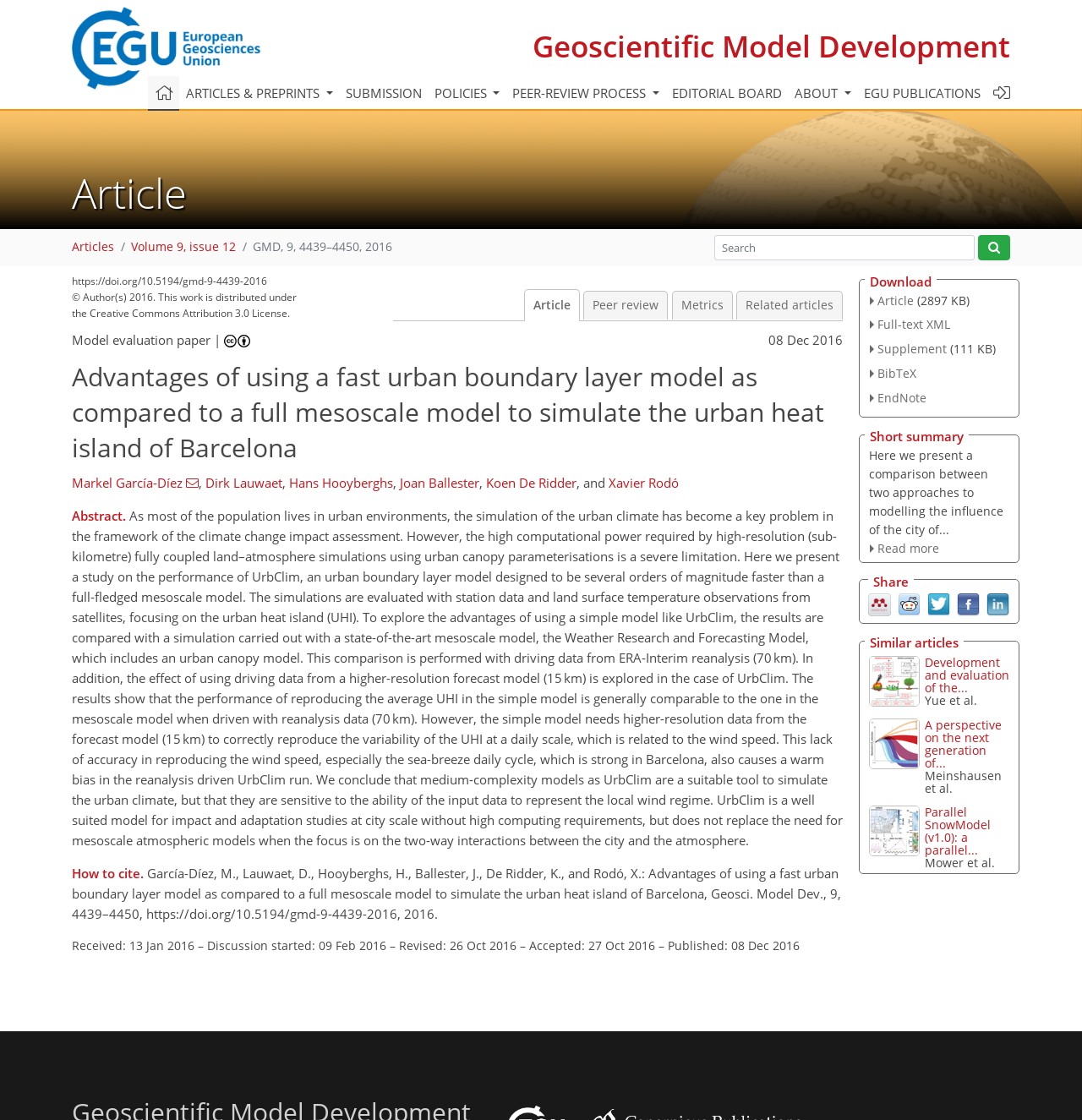Determine the bounding box coordinates for the UI element described. Format the coordinates as (top-left x, top-left y, bottom-right x, bottom-right y) and ensure all values are between 0 and 1. Element description: Parallel SnowModel (v1.0): a parallel...

[0.855, 0.718, 0.916, 0.766]